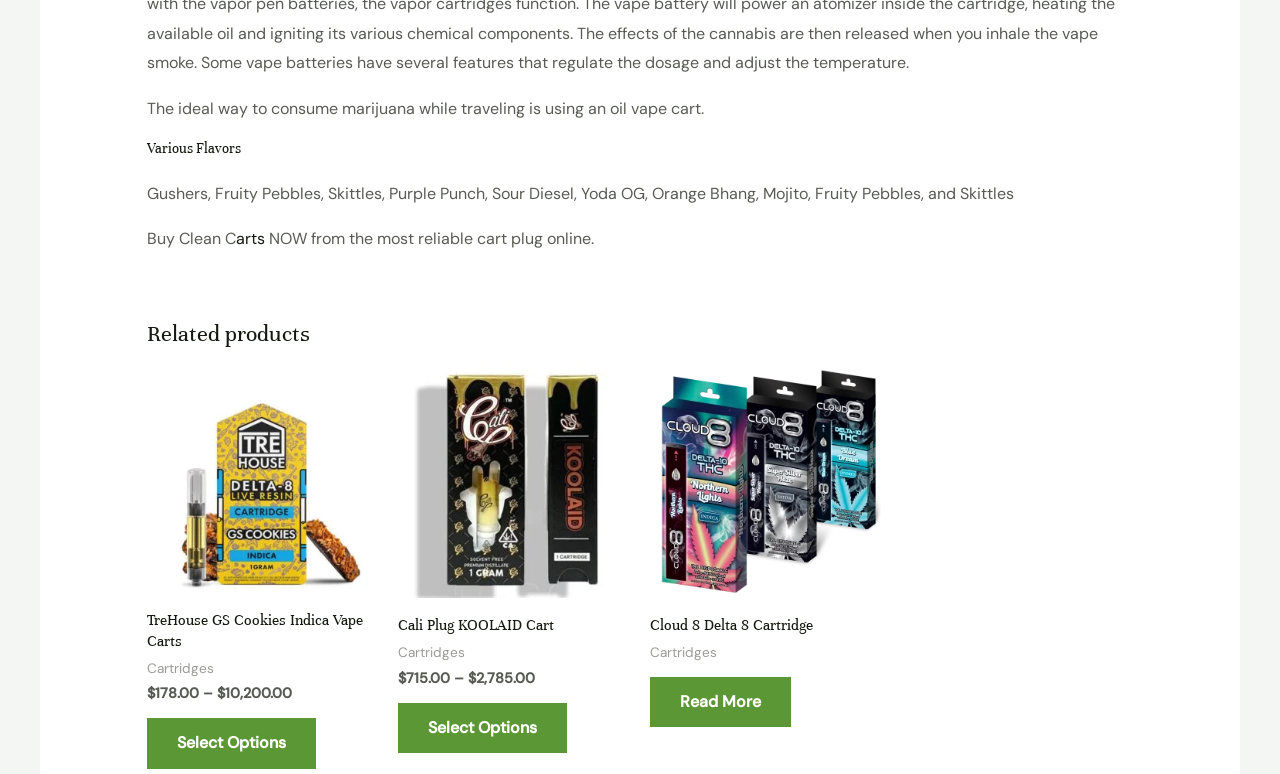How many products are listed under 'Related products'?
Refer to the image and provide a one-word or short phrase answer.

3